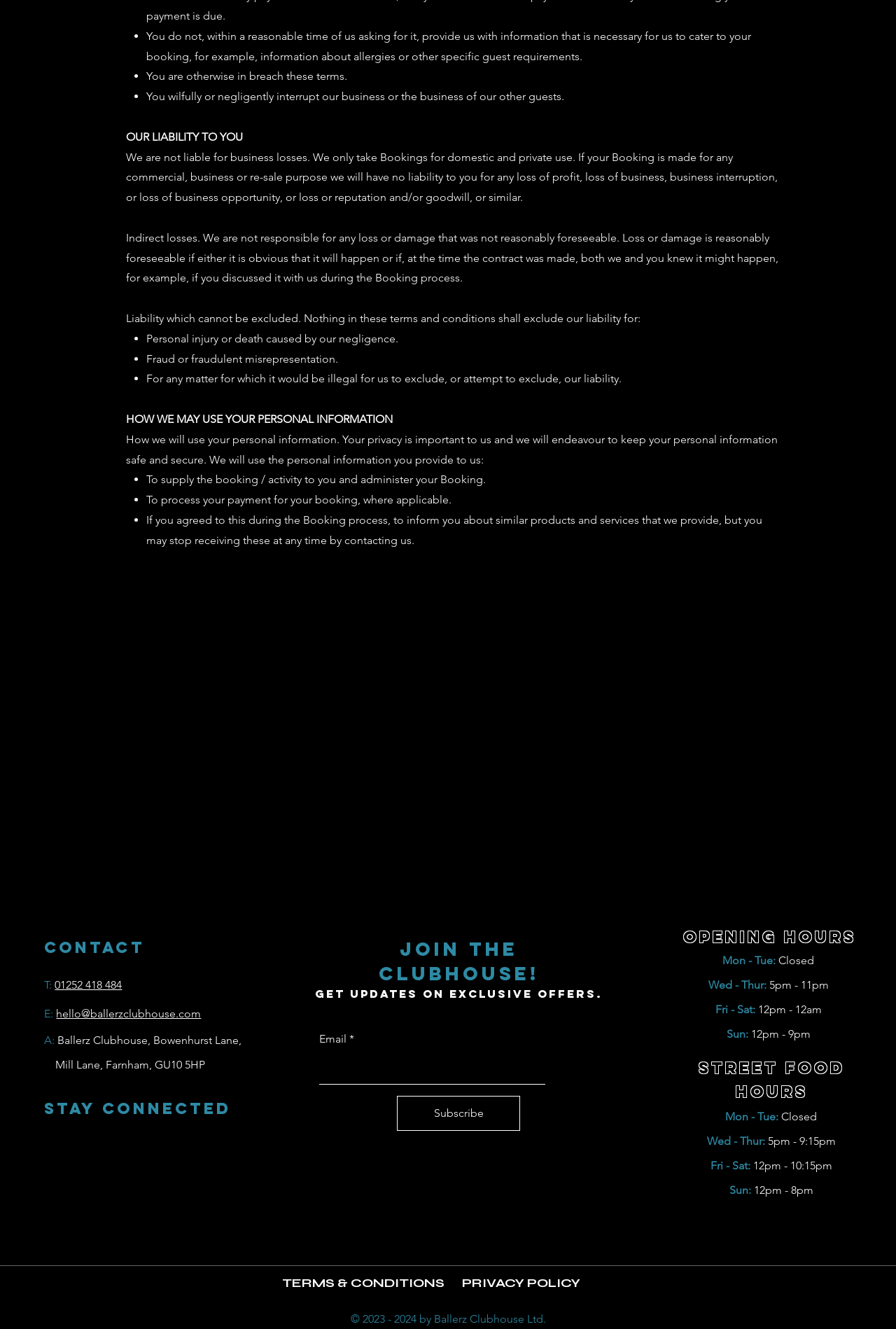Determine the bounding box coordinates of the element that should be clicked to execute the following command: "Check opening hours".

[0.762, 0.697, 0.955, 0.712]